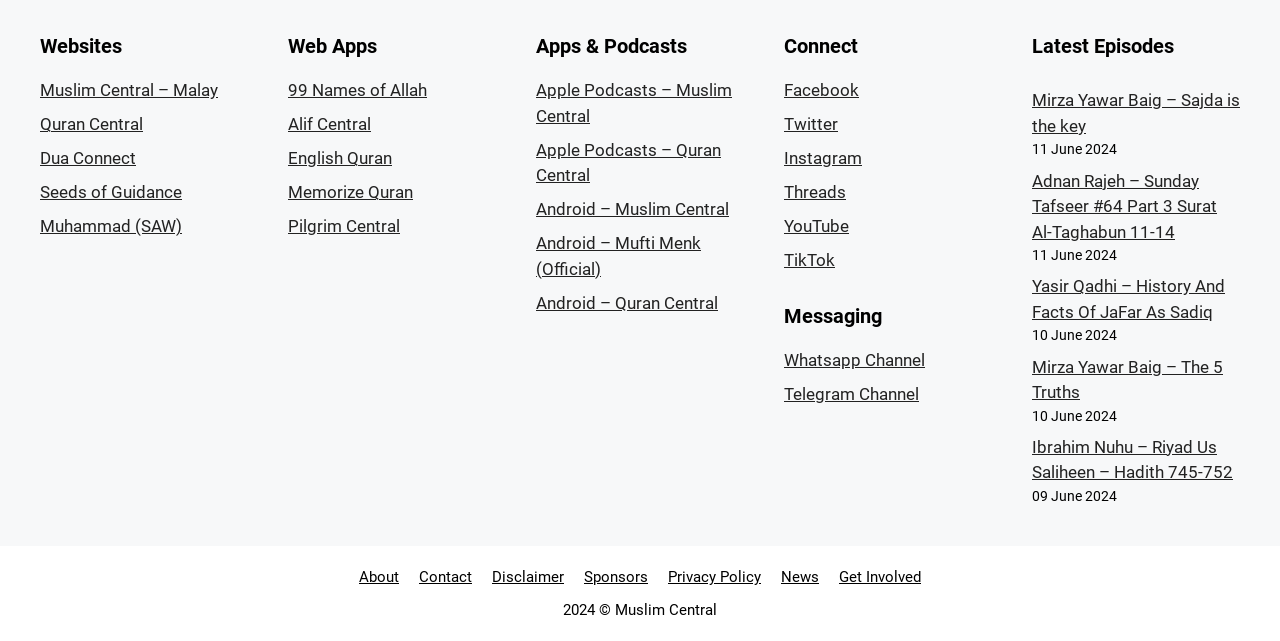Can you provide the bounding box coordinates for the element that should be clicked to implement the instruction: "Check About"?

[0.28, 0.887, 0.312, 0.915]